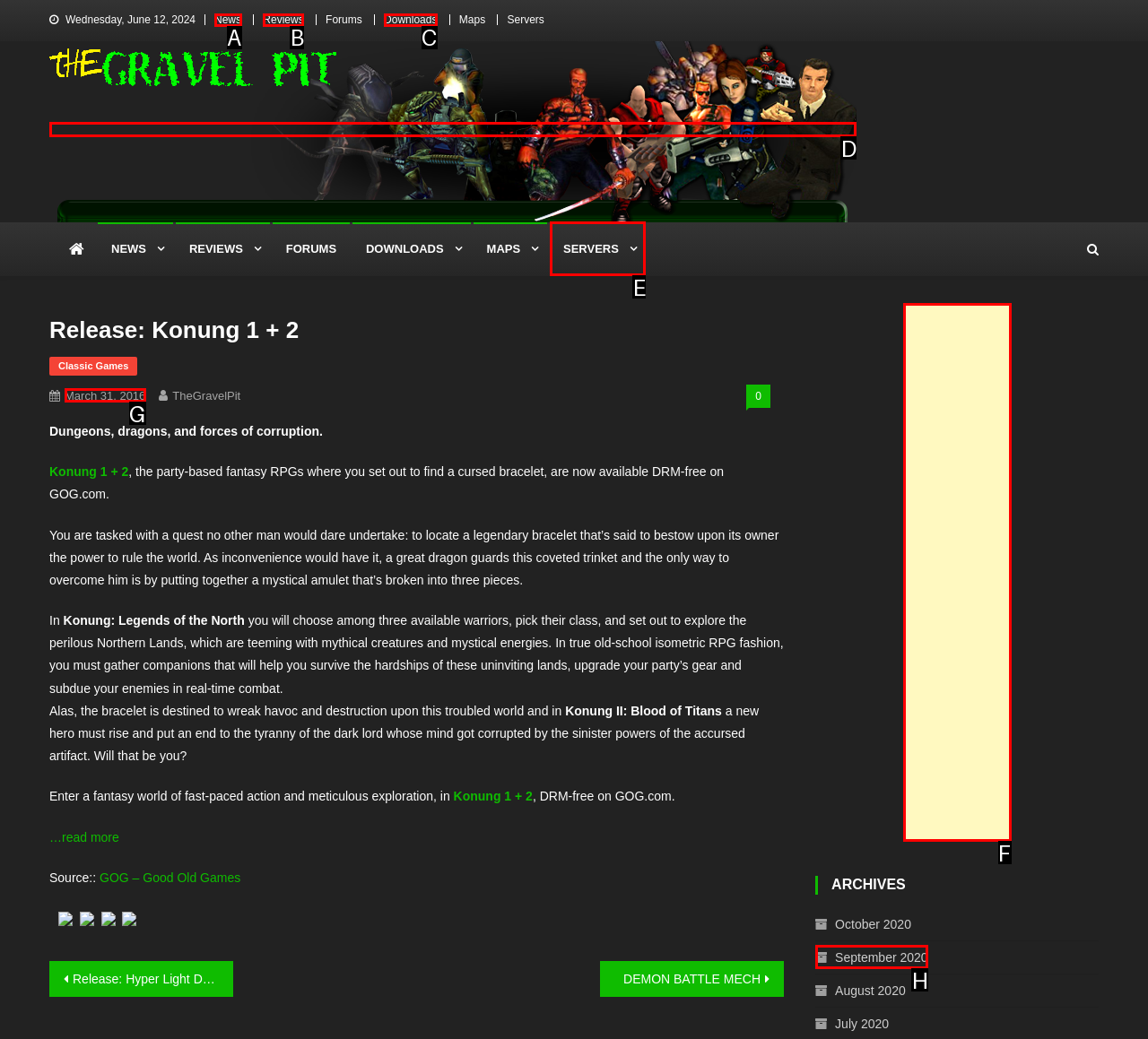Given the task: Visit The Gravel Pit website, tell me which HTML element to click on.
Answer with the letter of the correct option from the given choices.

D